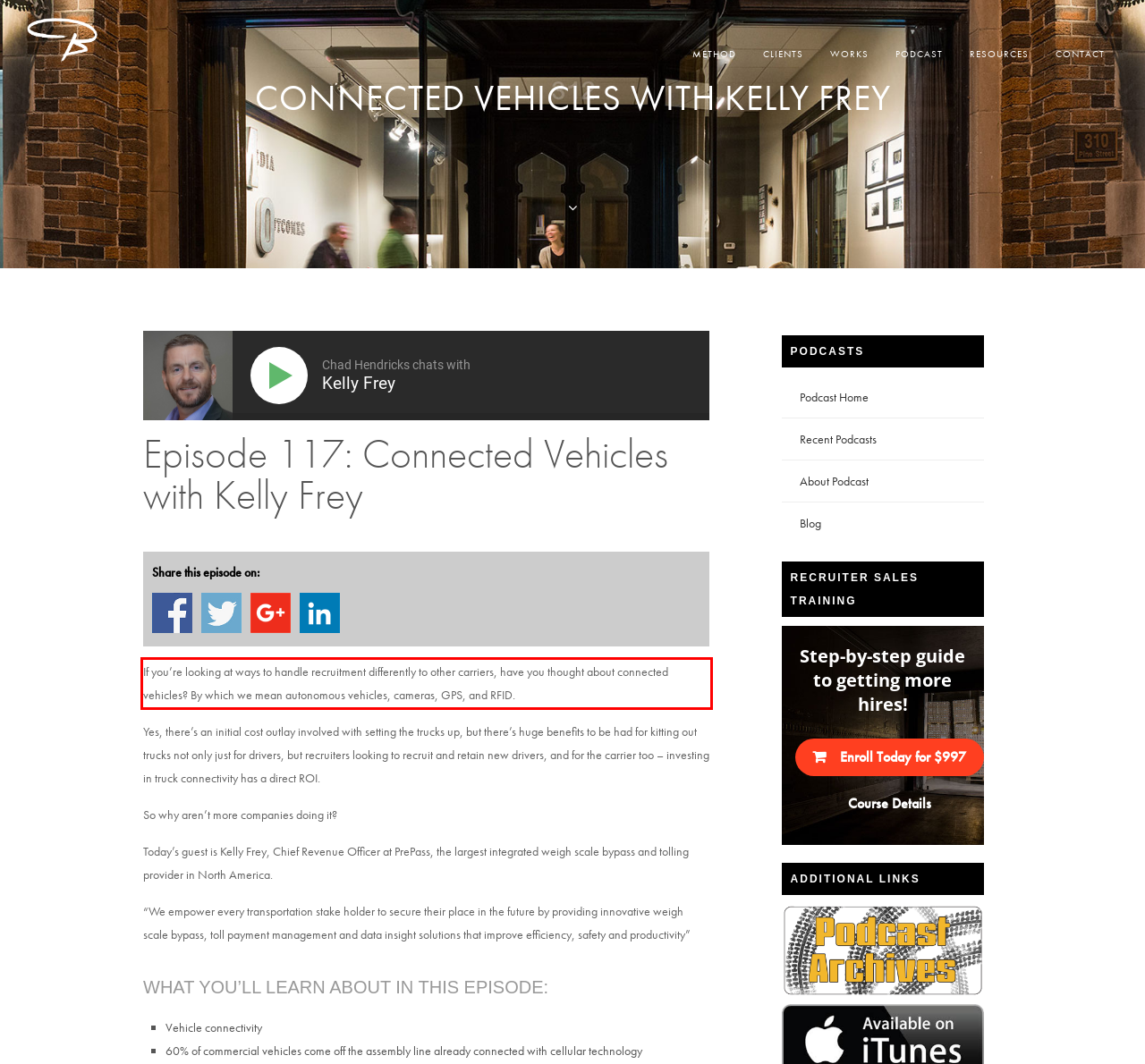The screenshot provided shows a webpage with a red bounding box. Apply OCR to the text within this red bounding box and provide the extracted content.

If you’re looking at ways to handle recruitment differently to other carriers, have you thought about connected vehicles? By which we mean autonomous vehicles, cameras, GPS, and RFID.